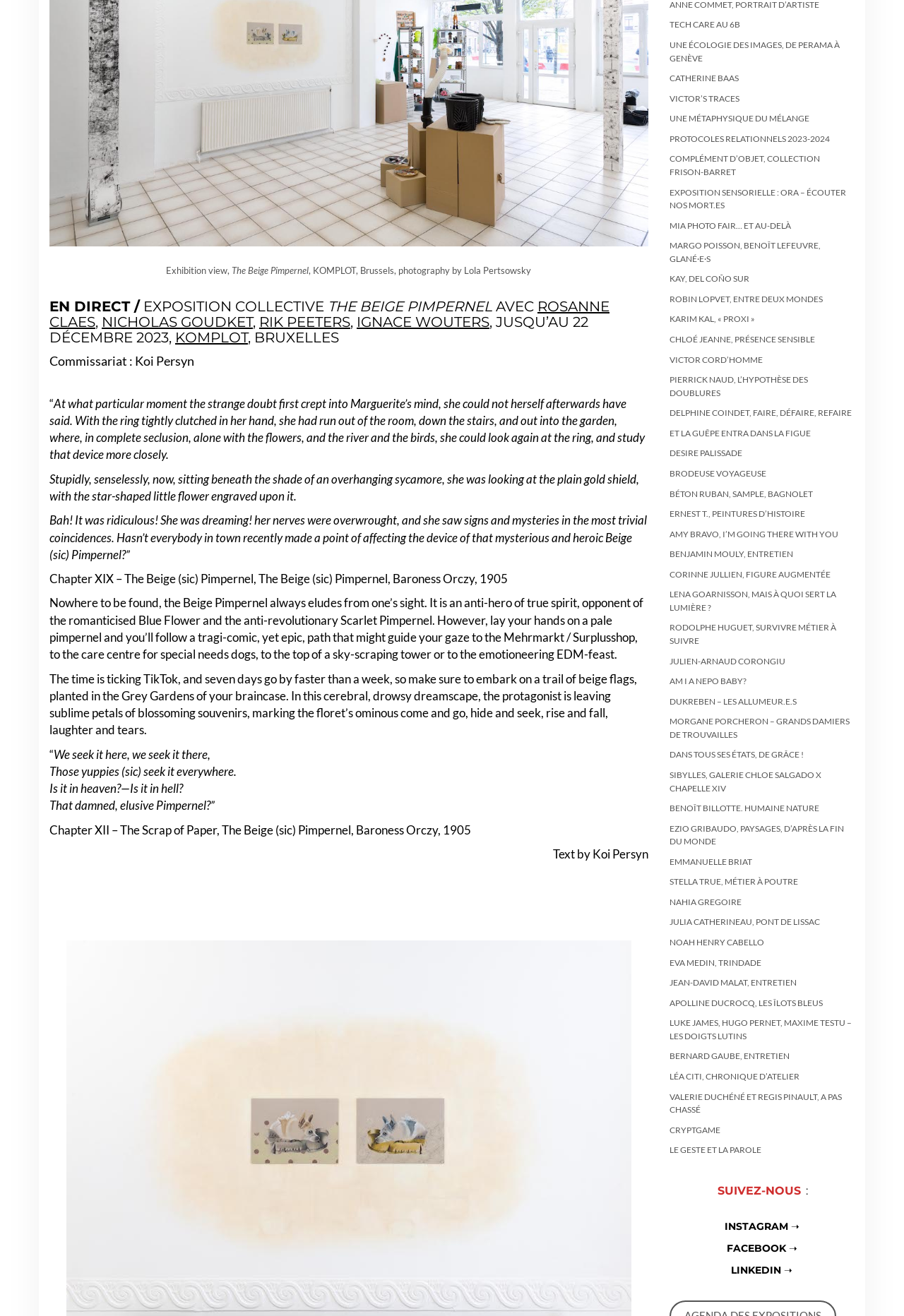From the webpage screenshot, predict the bounding box of the UI element that matches this description: "PIERRICK NAUD, L’HYPOTHÈSE DES DOUBLURES".

[0.74, 0.284, 0.893, 0.302]